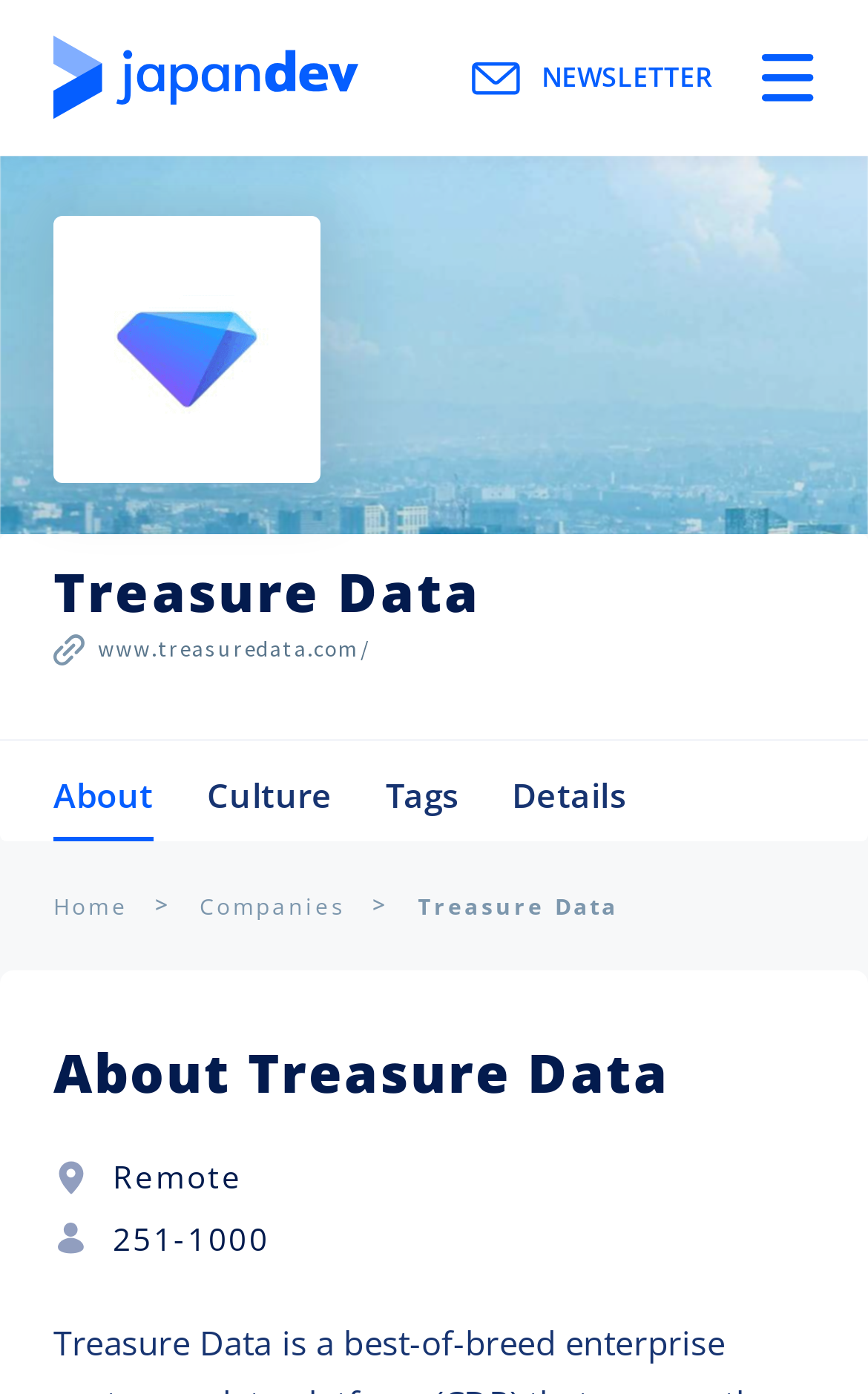Describe all significant elements and features of the webpage.

The webpage is about Treasure Data, a customer data platform. At the top left corner, there is a logo of Treasure Data, accompanied by an envelope icon and a hamburger menu icon at the top right corner. Below the logo, there is a heading that reads "Treasure Data". 

On the top right side, there is a newsletter section with the text "NEWSLETTER". 

The main navigation menu is located below the logo, with links to "Home", "Companies", and "Treasure Data". There are also several static text elements, including "About", "Culture", "Tags", and "Details", which are positioned below the navigation menu.

The main content of the webpage is headed by "About Treasure Data", which is followed by some text describing the company. At the bottom left corner, there are two icons, a location icon and a person icon, accompanied by the text "Remote" and "251-1000", respectively.